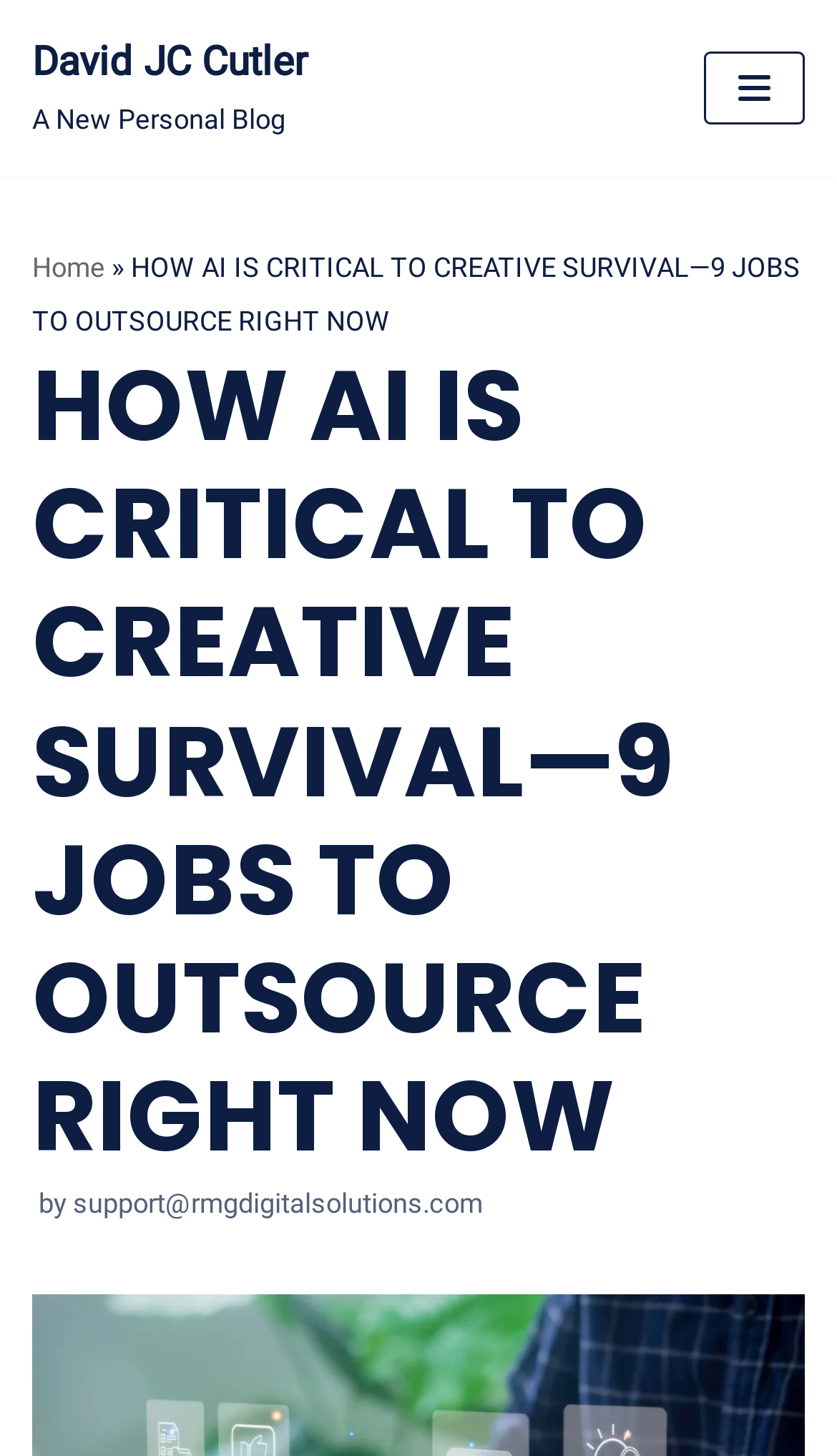Can you find and generate the webpage's heading?

HOW AI IS CRITICAL TO CREATIVE SURVIVAL—9 JOBS TO OUTSOURCE RIGHT NOW